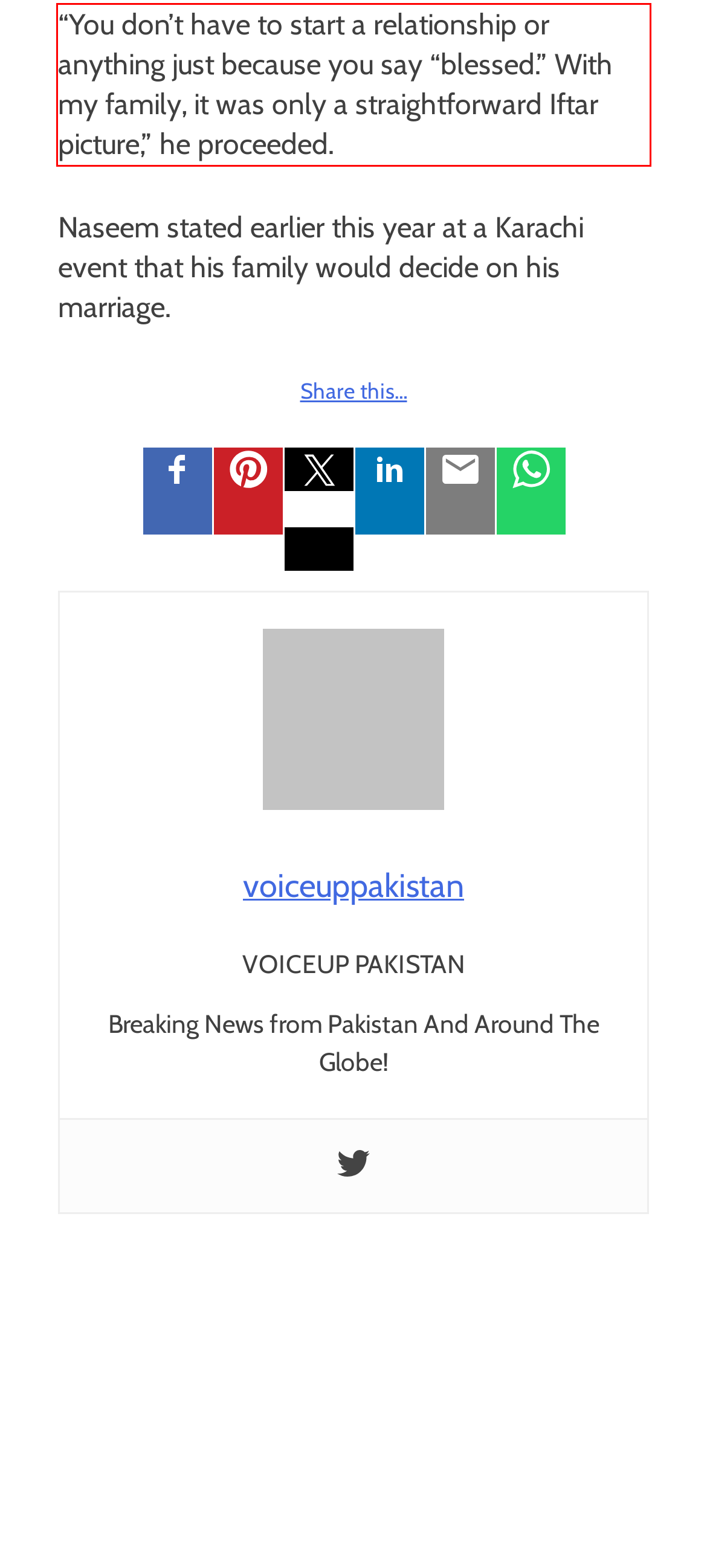Given a screenshot of a webpage, identify the red bounding box and perform OCR to recognize the text within that box.

“You don’t have to start a relationship or anything just because you say “blessed.” With my family, it was only a straightforward Iftar picture,” he proceeded.